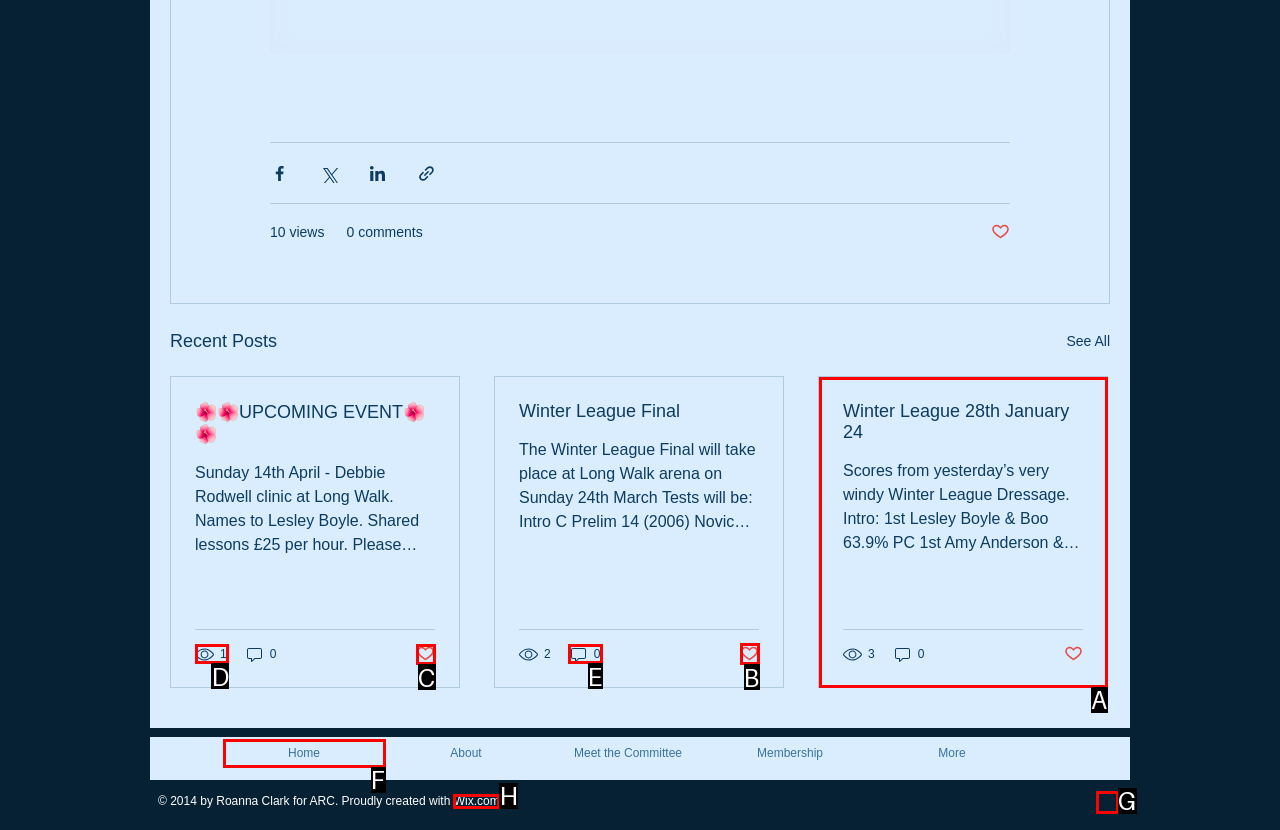Tell me which one HTML element I should click to complete the following instruction: Like the post
Answer with the option's letter from the given choices directly.

C